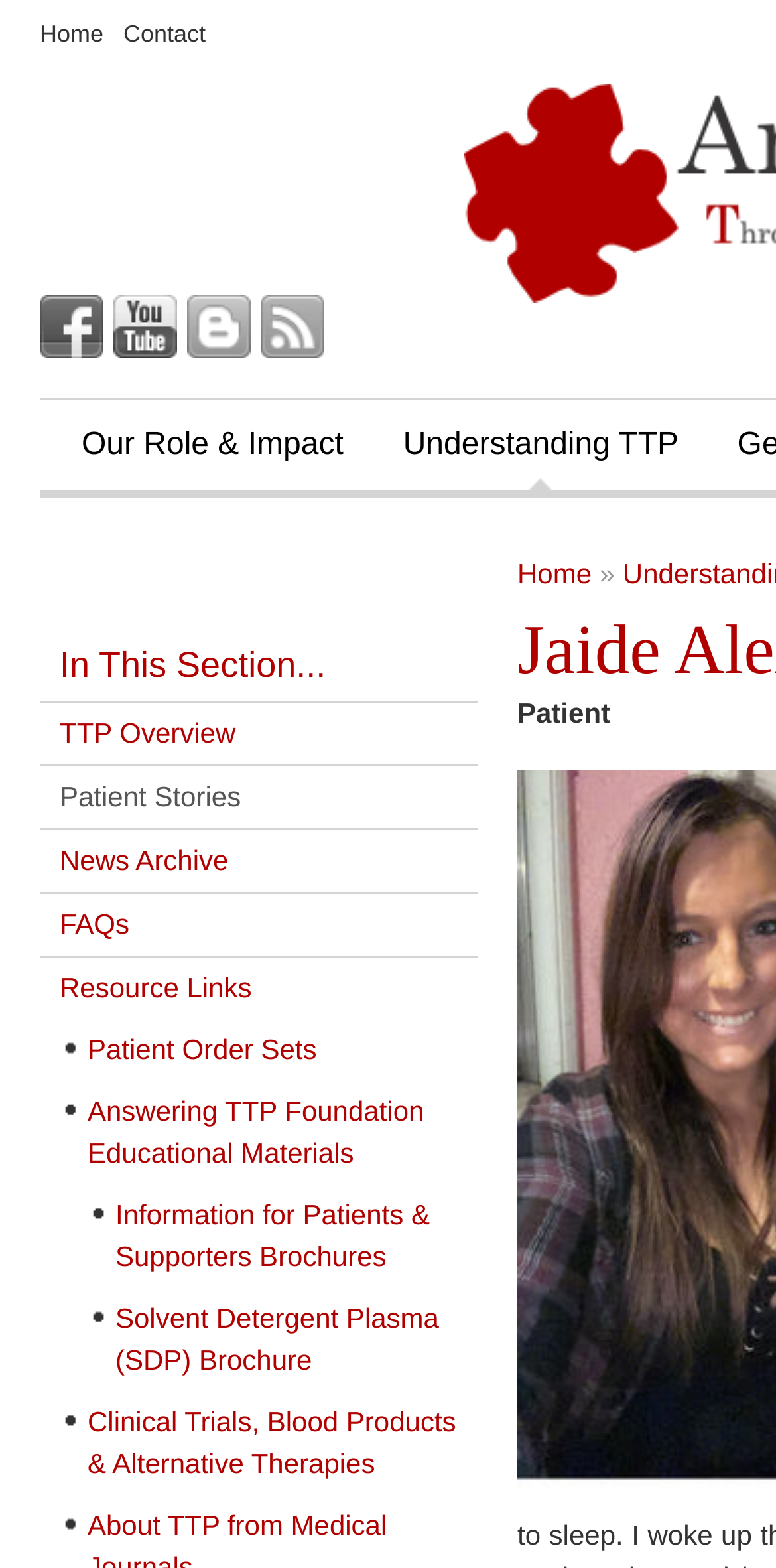What is the first link in the 'In This Section...' section?
Please give a detailed and elaborate explanation in response to the question.

The 'In This Section...' section is located below the main menu and contains several links. The first link in this section is 'TTP Overview', which suggests that it provides an overview of TTP.